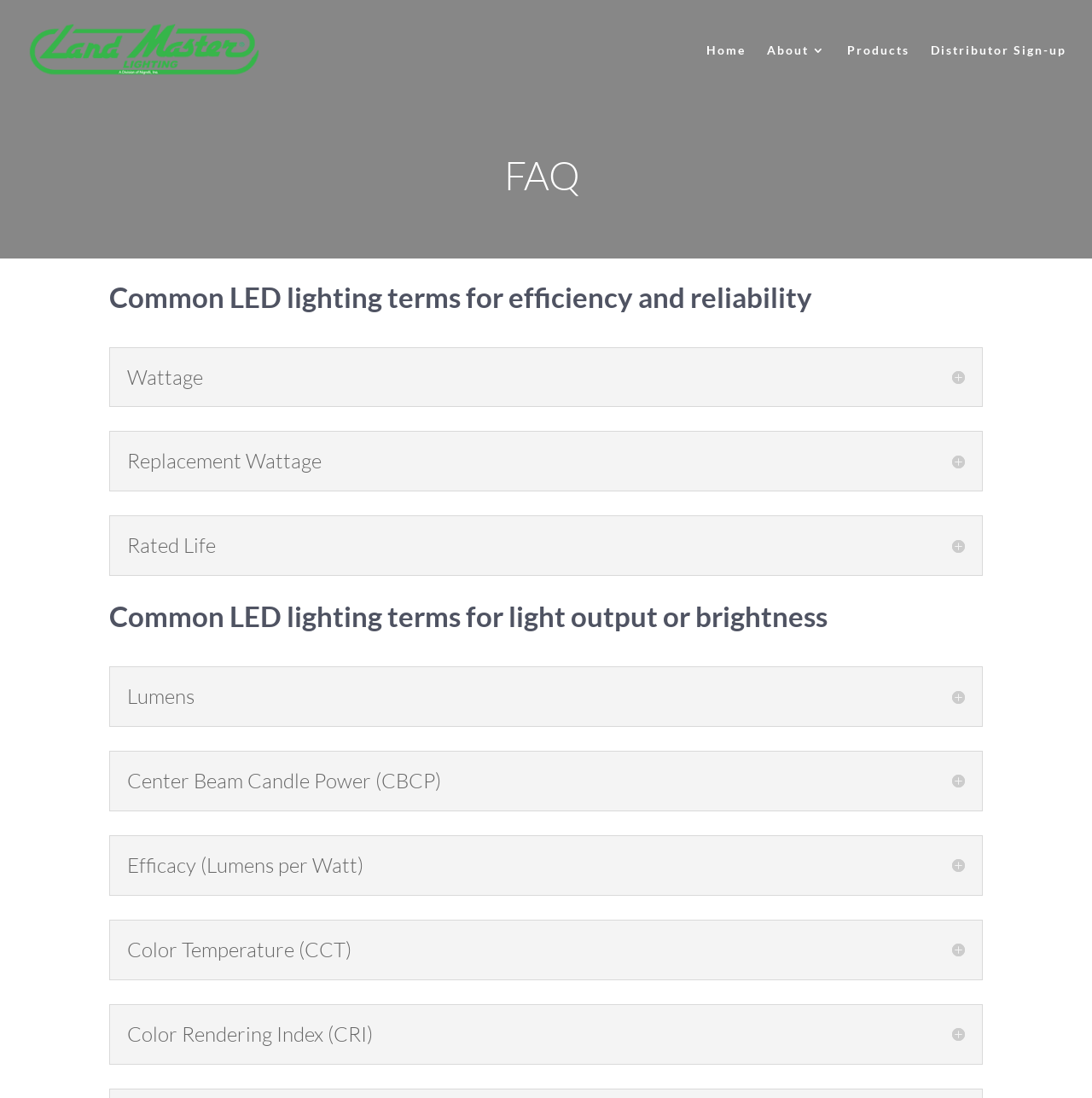What is the last term listed under 'Common LED lighting terms for light output or brightness'?
Answer with a single word or phrase, using the screenshot for reference.

Color Rendering Index (CRI)